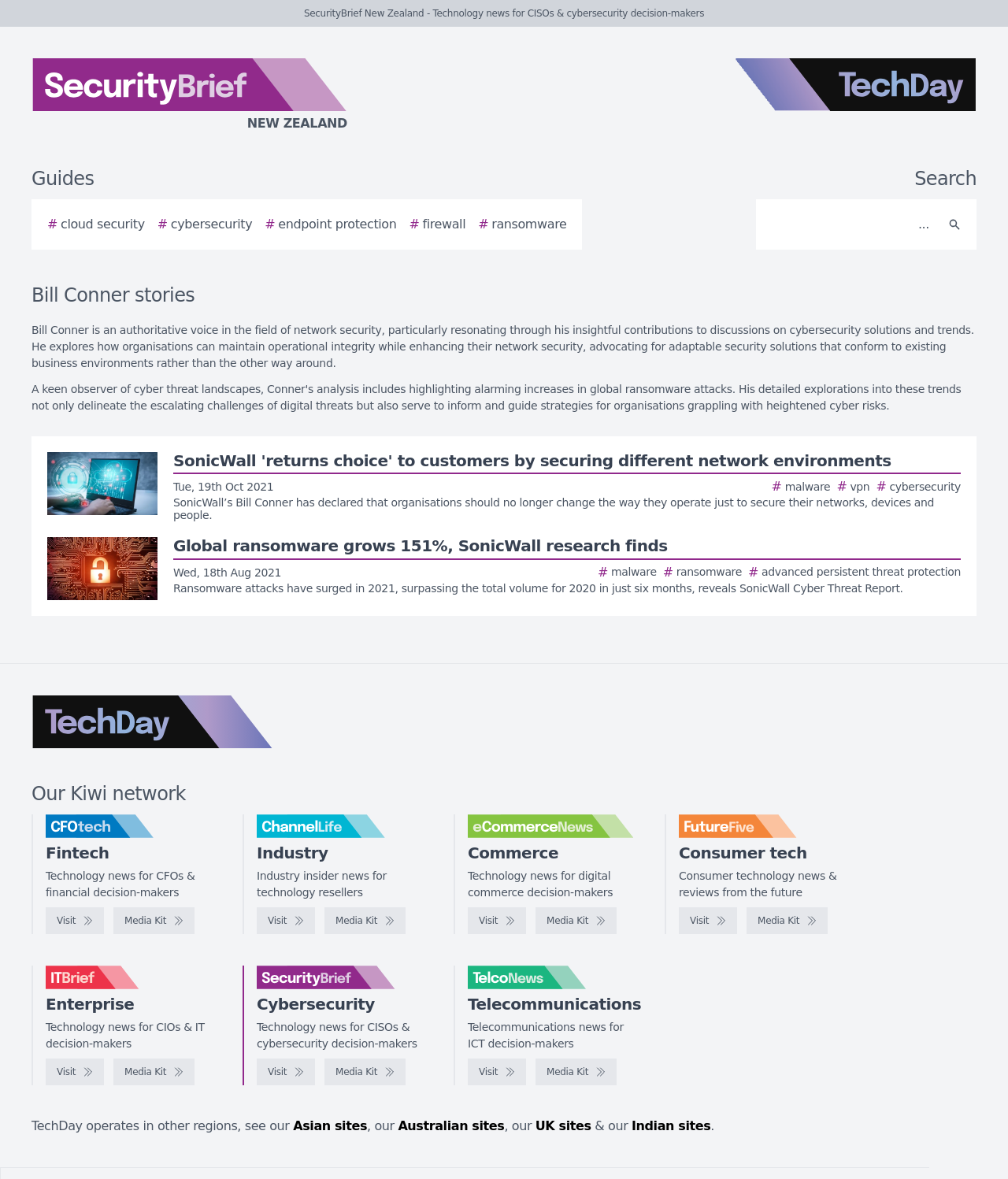From the element description: "parent_node: Fintech", extract the bounding box coordinates of the UI element. The coordinates should be expressed as four float numbers between 0 and 1, in the order [left, top, right, bottom].

[0.045, 0.691, 0.209, 0.711]